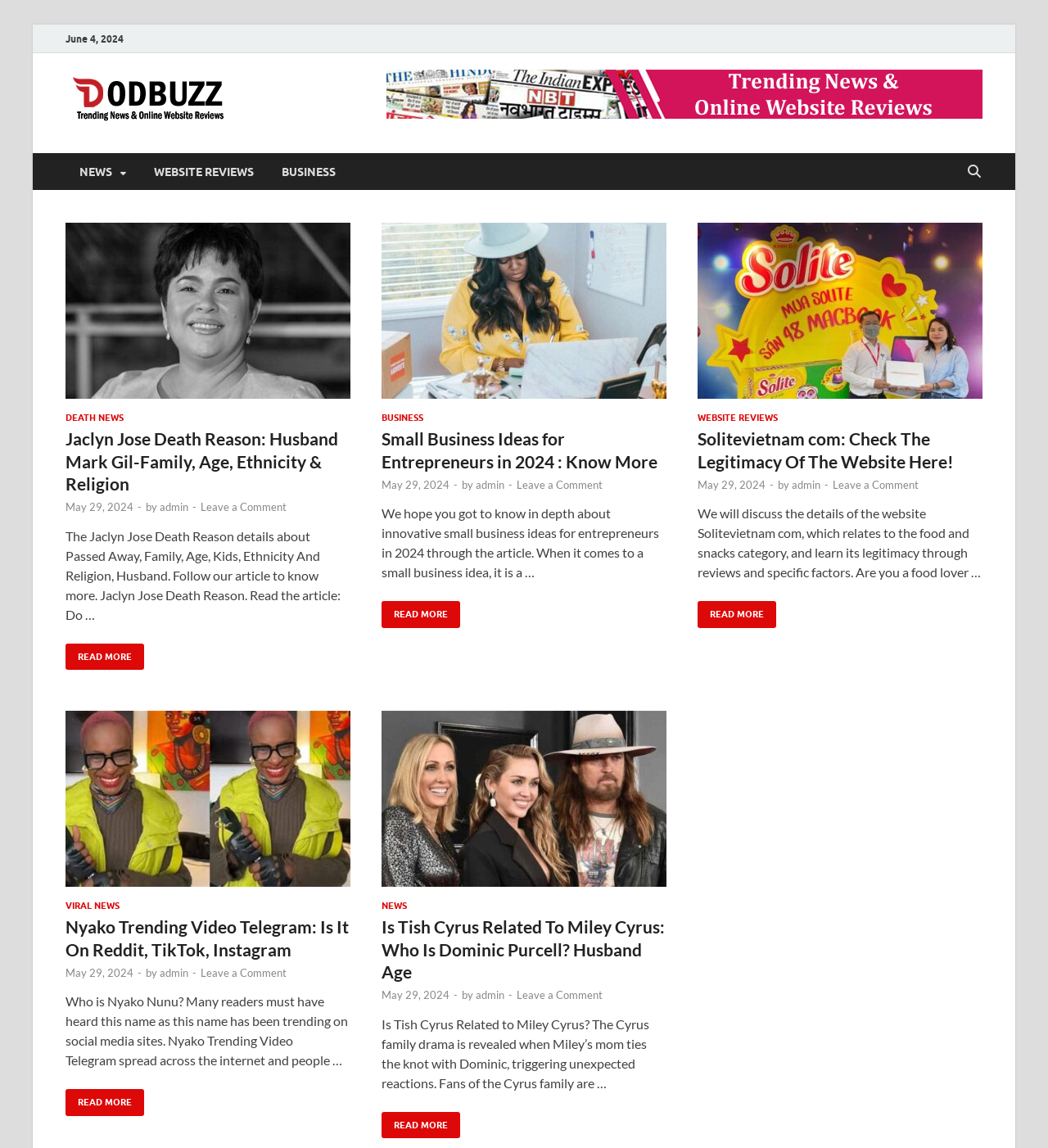What is the purpose of the 'Leave a Comment' link?
Based on the image, provide your answer in one word or phrase.

To allow users to comment on an article